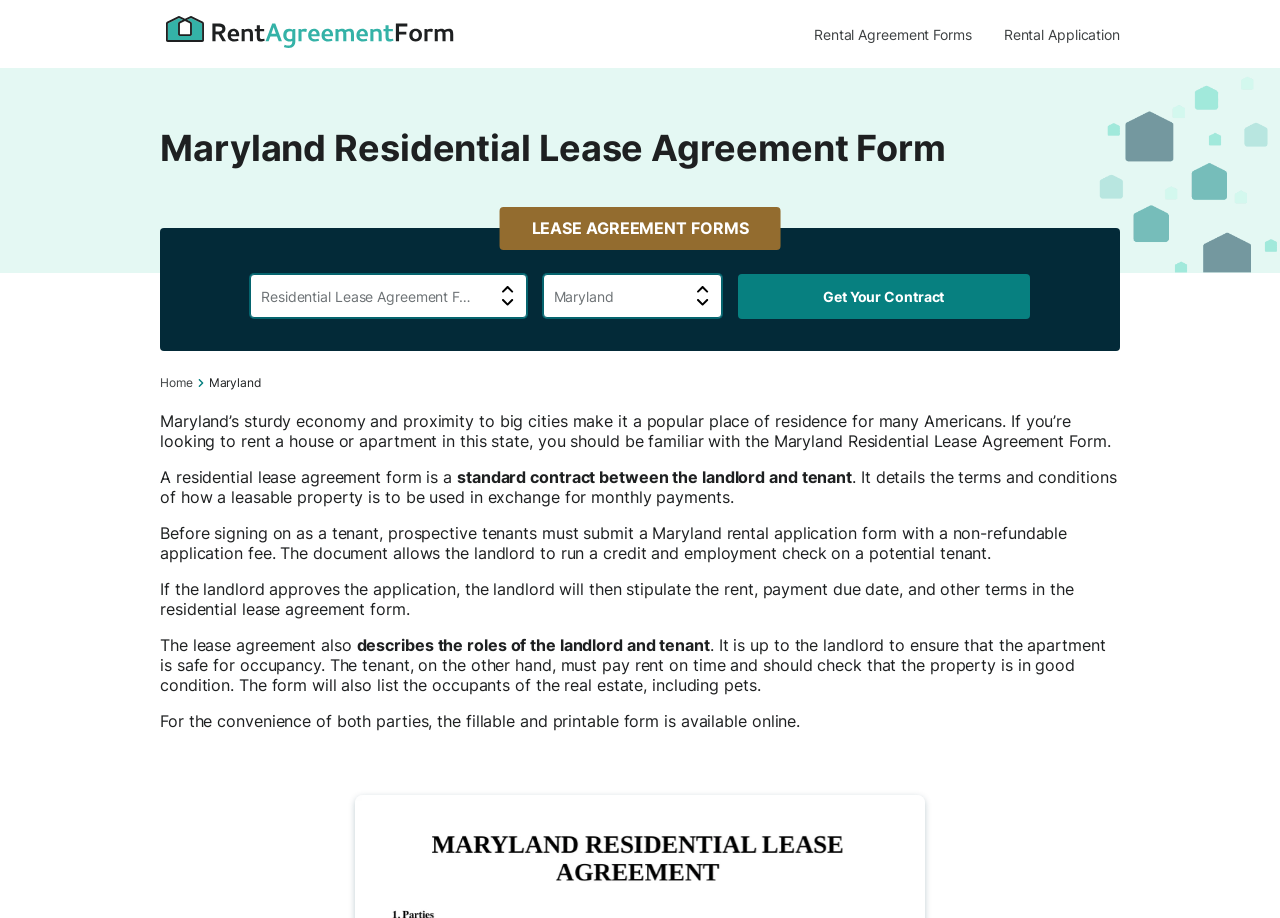What is the relationship between the landlord and tenant according to the lease agreement?
Utilize the information in the image to give a detailed answer to the question.

According to the lease agreement, the landlord is responsible for ensuring that the apartment is safe for occupancy, while the tenant is responsible for paying rent on time and maintaining the property.